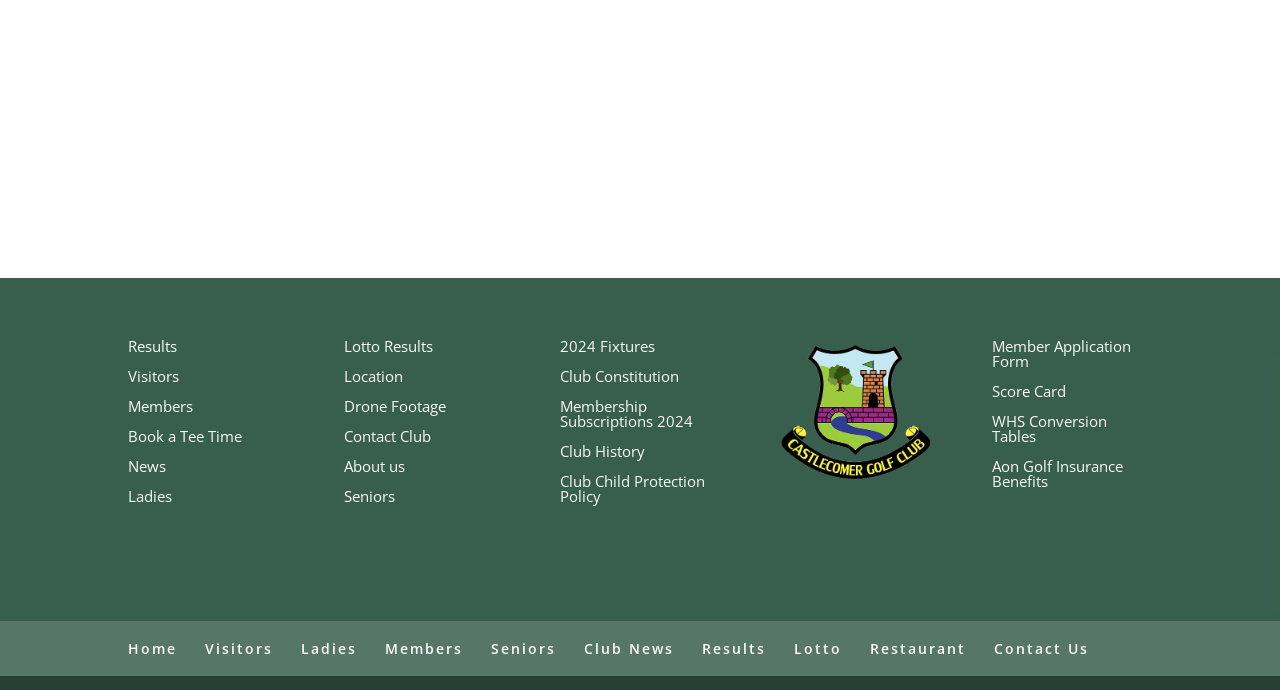Predict the bounding box coordinates of the UI element that matches this description: "WHS Conversion Tables". The coordinates should be in the format [left, top, right, bottom] with each value between 0 and 1.

[0.775, 0.596, 0.865, 0.647]